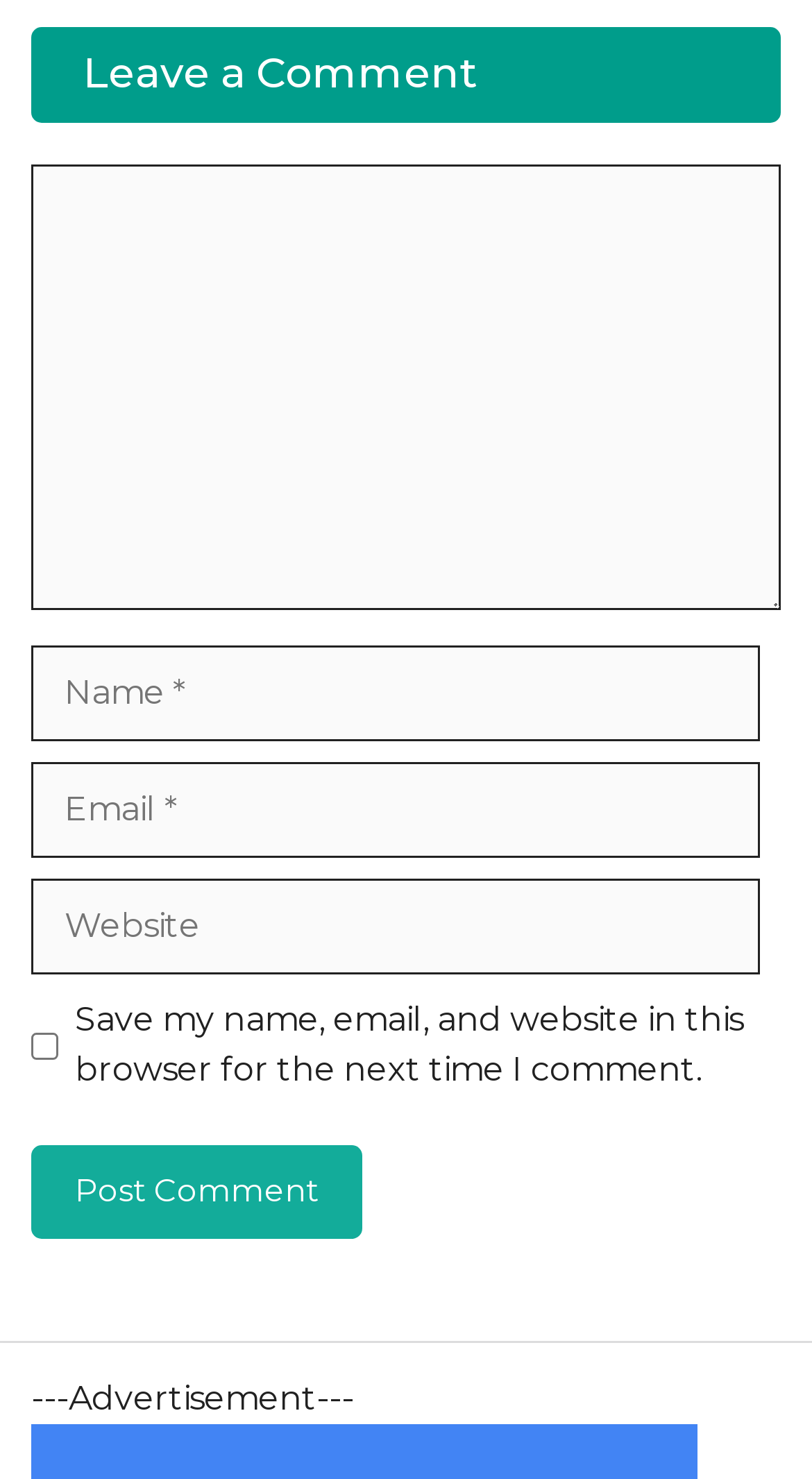Determine the bounding box coordinates of the UI element described by: "name="submit" value="Post Comment"".

[0.038, 0.775, 0.446, 0.837]